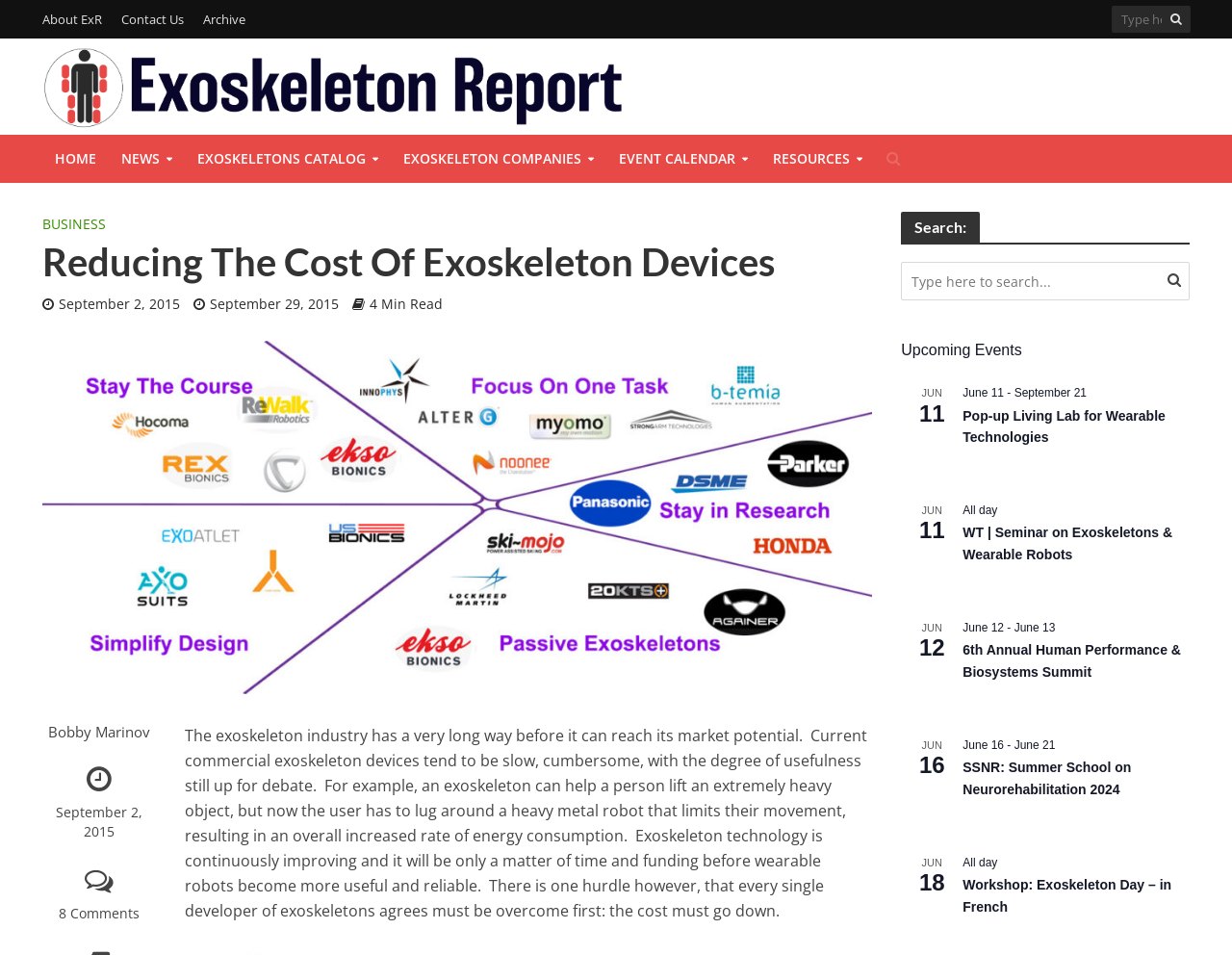Can you determine the bounding box coordinates of the area that needs to be clicked to fulfill the following instruction: "Check the comments on the article"?

[0.034, 0.912, 0.127, 0.969]